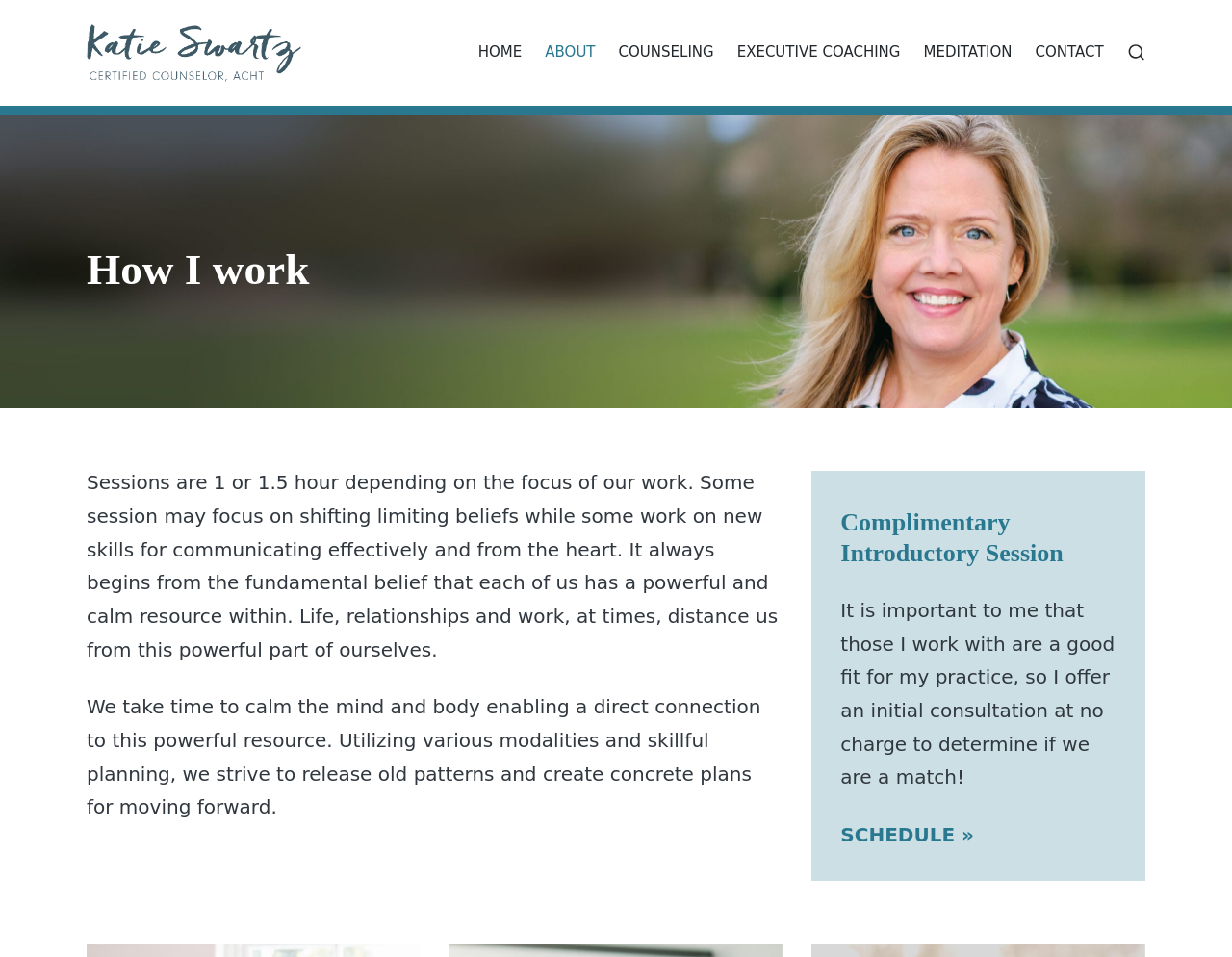Please answer the following question using a single word or phrase: 
What can be scheduled through the link at the bottom of the page?

Introductory Session